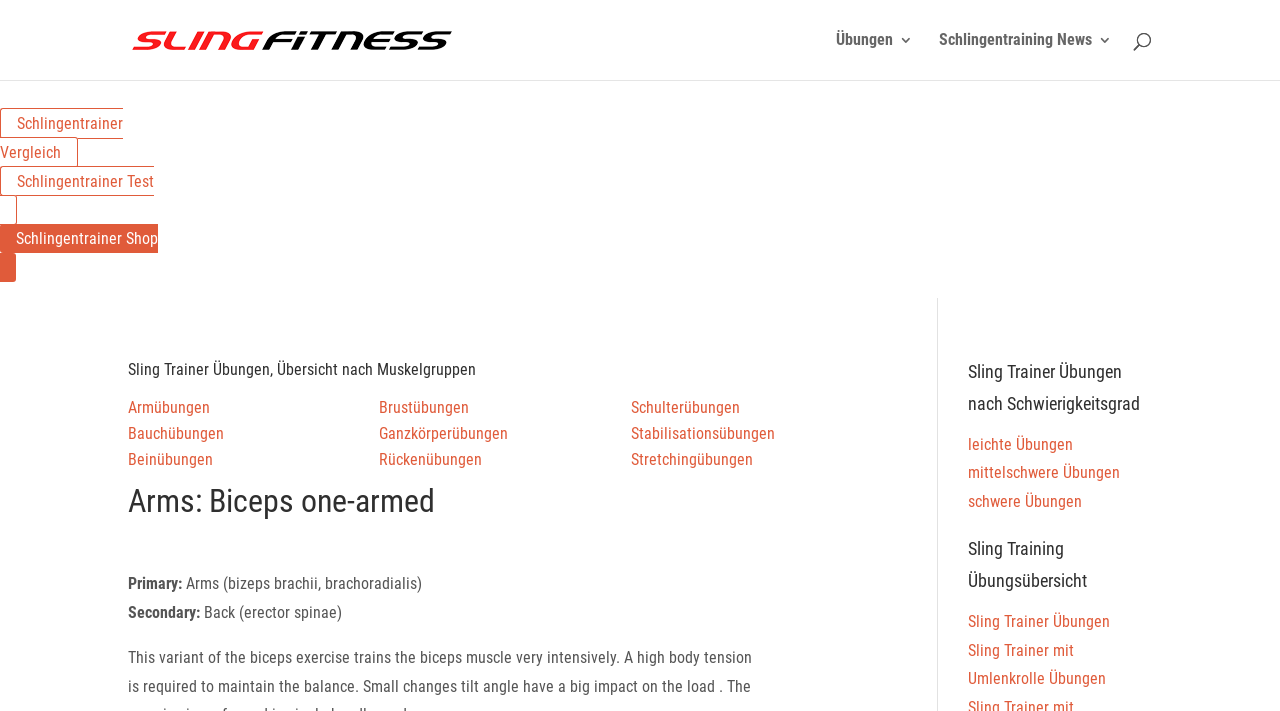Highlight the bounding box coordinates of the region I should click on to meet the following instruction: "View Arm exercises".

[0.1, 0.559, 0.164, 0.586]